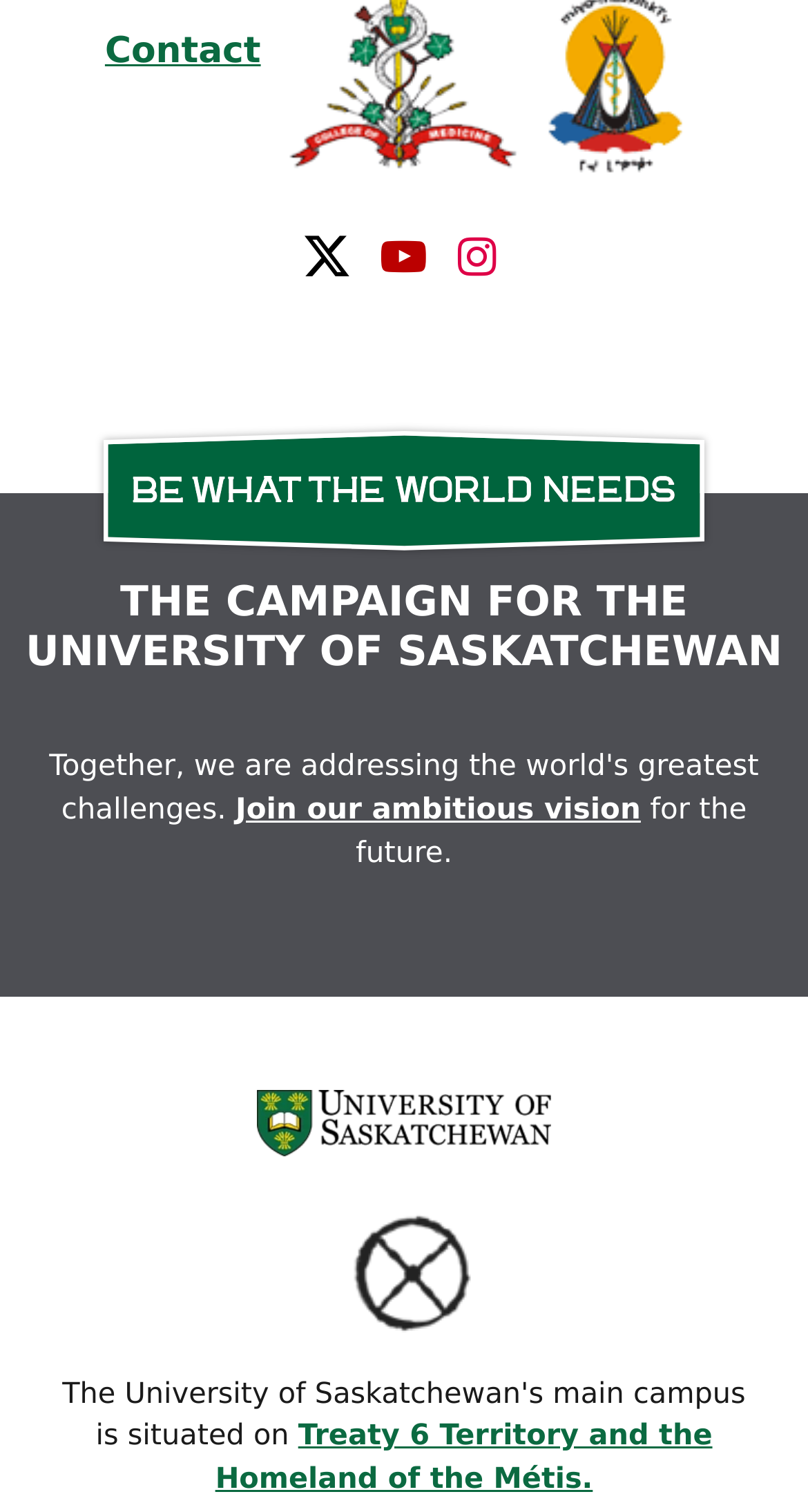What is the name of the university?
Please look at the screenshot and answer using one word or phrase.

University of Saskatchewan